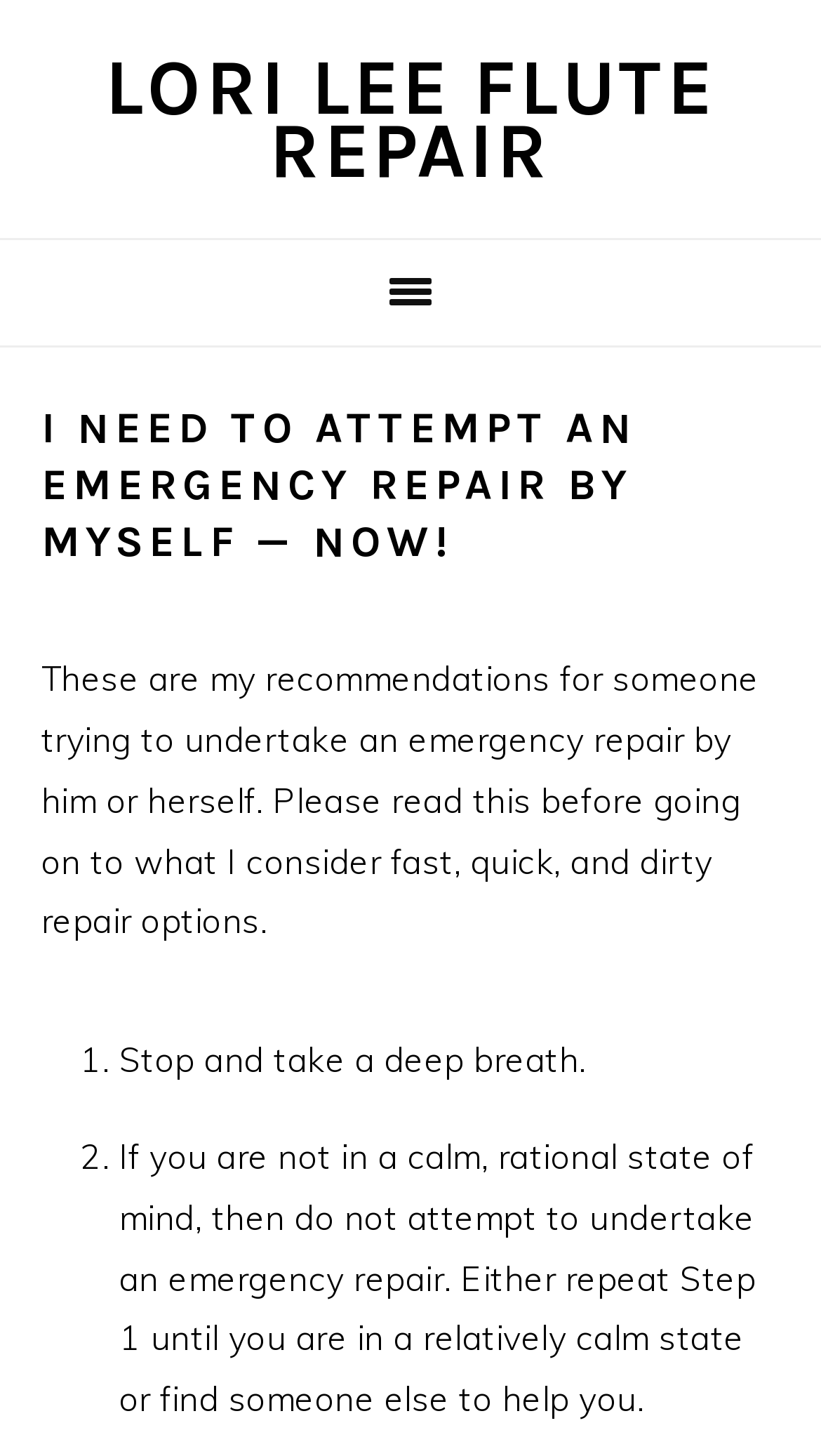What is the recommended state of mind for emergency repair?
Please provide a detailed and comprehensive answer to the question.

The webpage recommends that the person attempting the emergency repair should be in a calm and rational state of mind, as stated in the second step 'If you are not in a calm, rational state of mind, then do not attempt to undertake an emergency repair'.